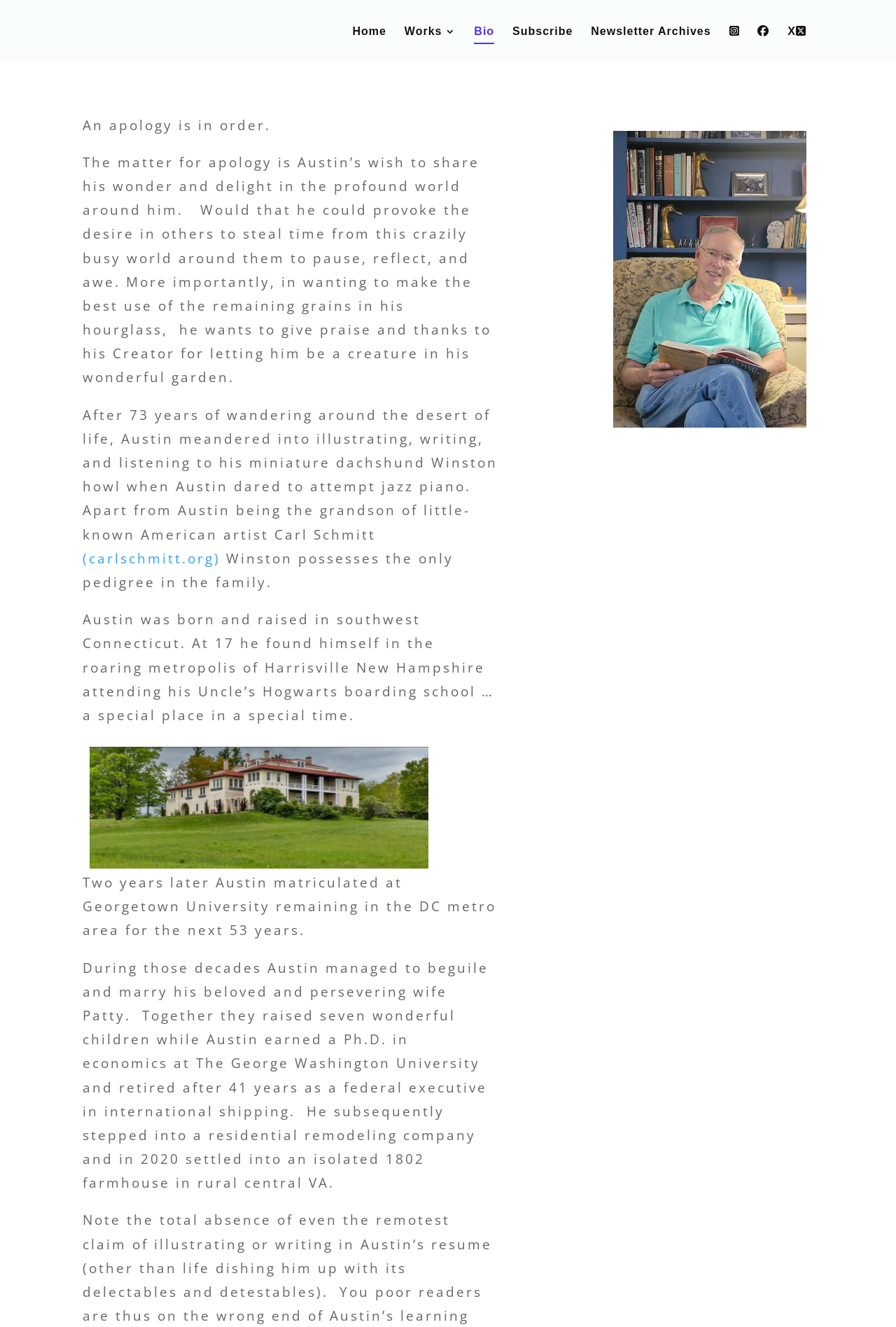Please identify the bounding box coordinates of the clickable element to fulfill the following instruction: "Visit CANNABIS FORUMS". The coordinates should be four float numbers between 0 and 1, i.e., [left, top, right, bottom].

None